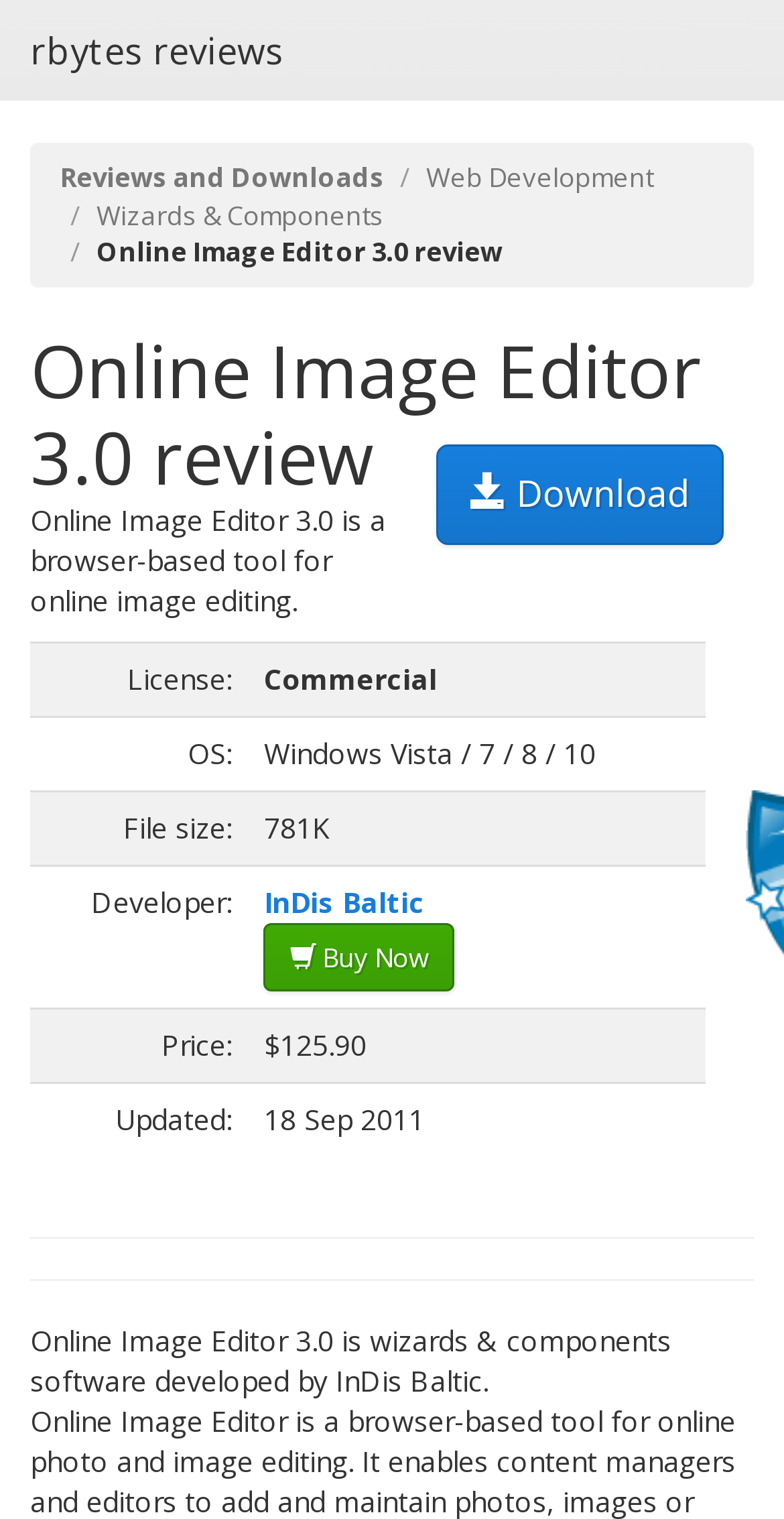Provide your answer in a single word or phrase: 
When was Online Image Editor 3.0 last updated?

18 Sep 2011